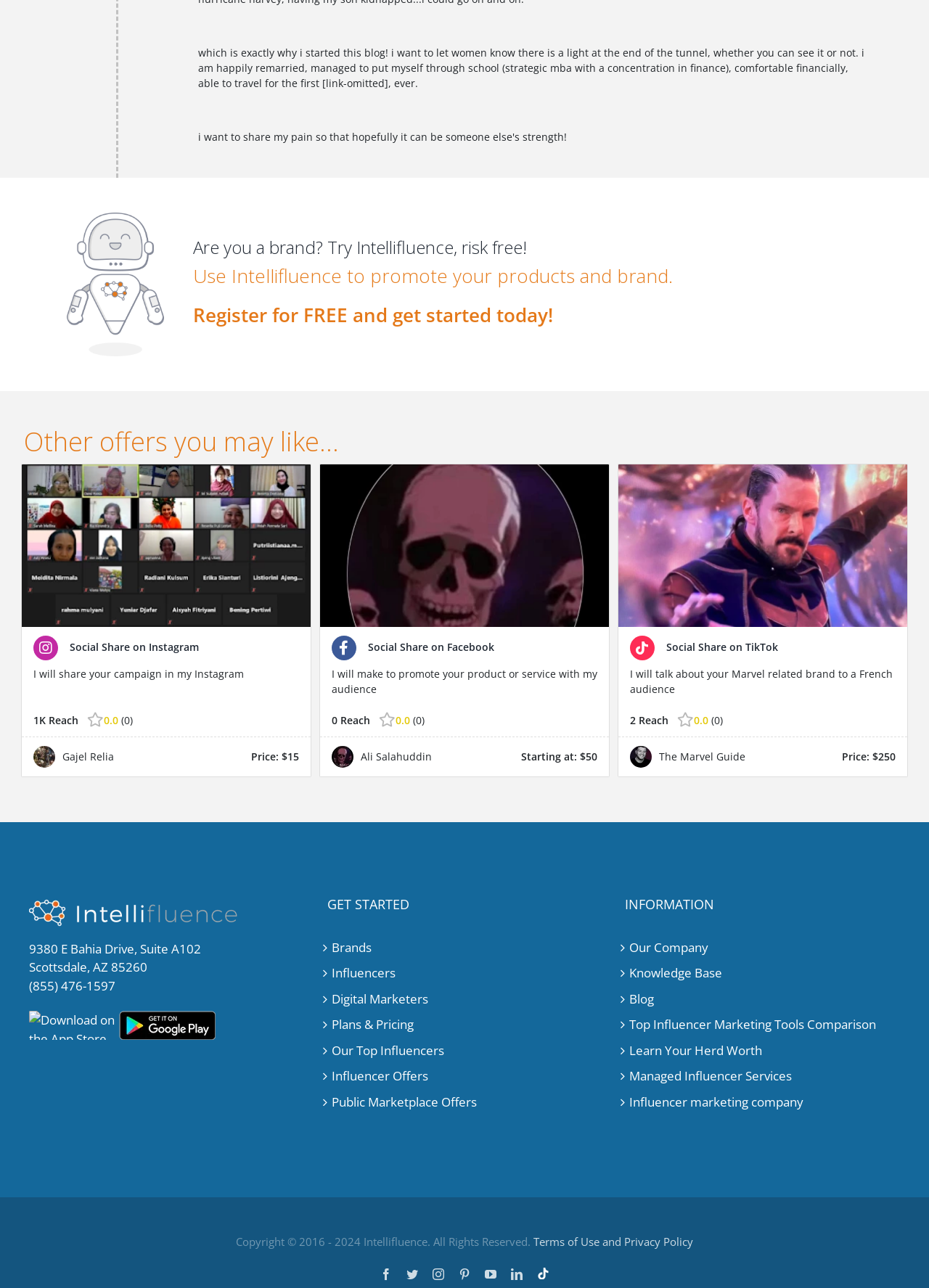Locate the bounding box coordinates of the element that should be clicked to fulfill the instruction: "Check Influencer Offers".

[0.357, 0.828, 0.644, 0.843]